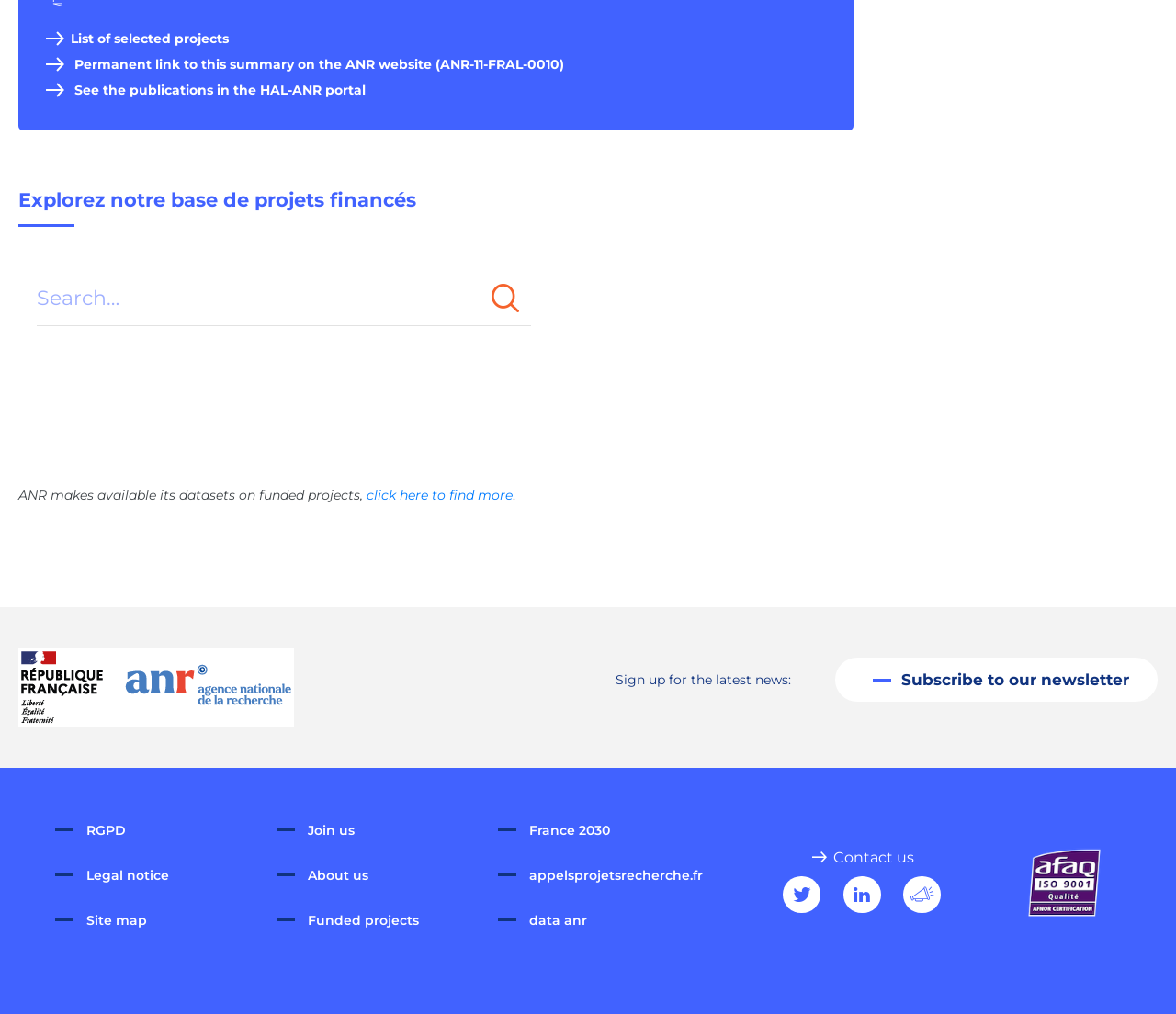Please study the image and answer the question comprehensively:
What is the purpose of the image at the bottom of the webpage?

The image is labeled 'Back to Home' and is located at the bottom of the webpage, suggesting that it is a navigation element that allows users to return to the homepage or a previous page.